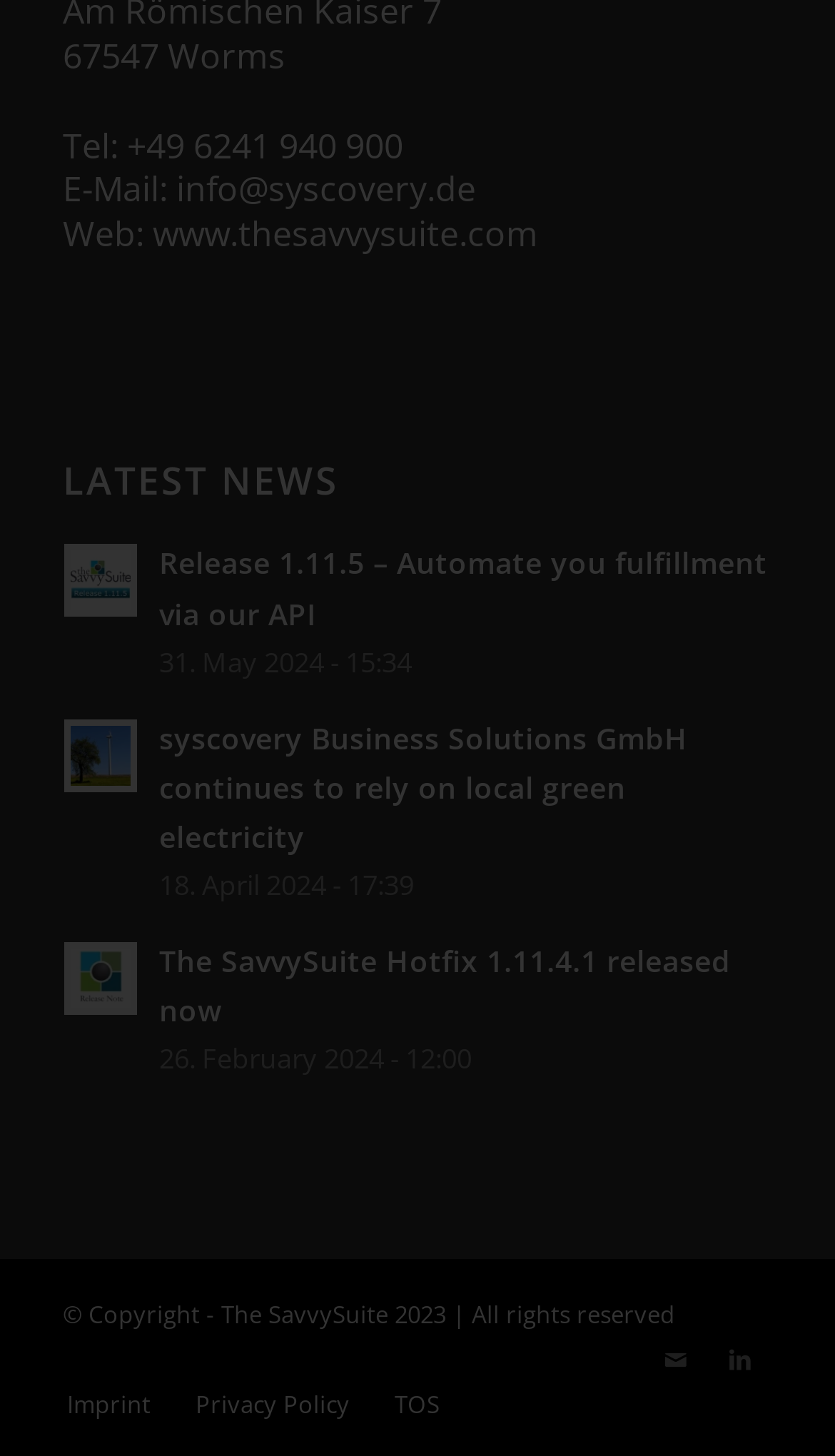Identify the bounding box coordinates of the clickable region necessary to fulfill the following instruction: "Visit the website". The bounding box coordinates should be four float numbers between 0 and 1, i.e., [left, top, right, bottom].

[0.183, 0.145, 0.644, 0.177]